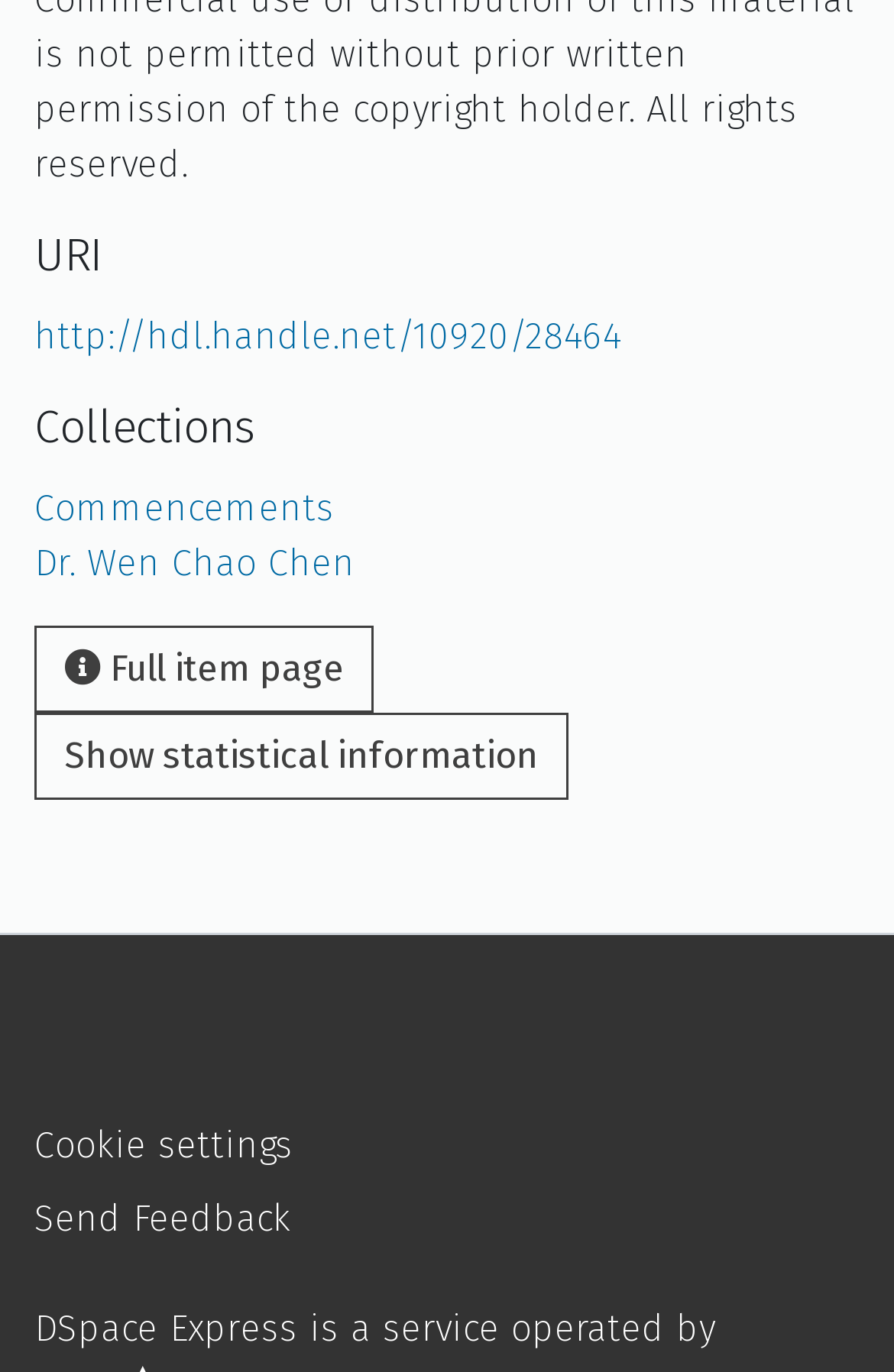Please examine the image and provide a detailed answer to the question: How many buttons are there on the page?

There are two button elements on the page: ' Full item page' and 'Show statistical information'. These buttons are located below the 'Collections' heading and its links.